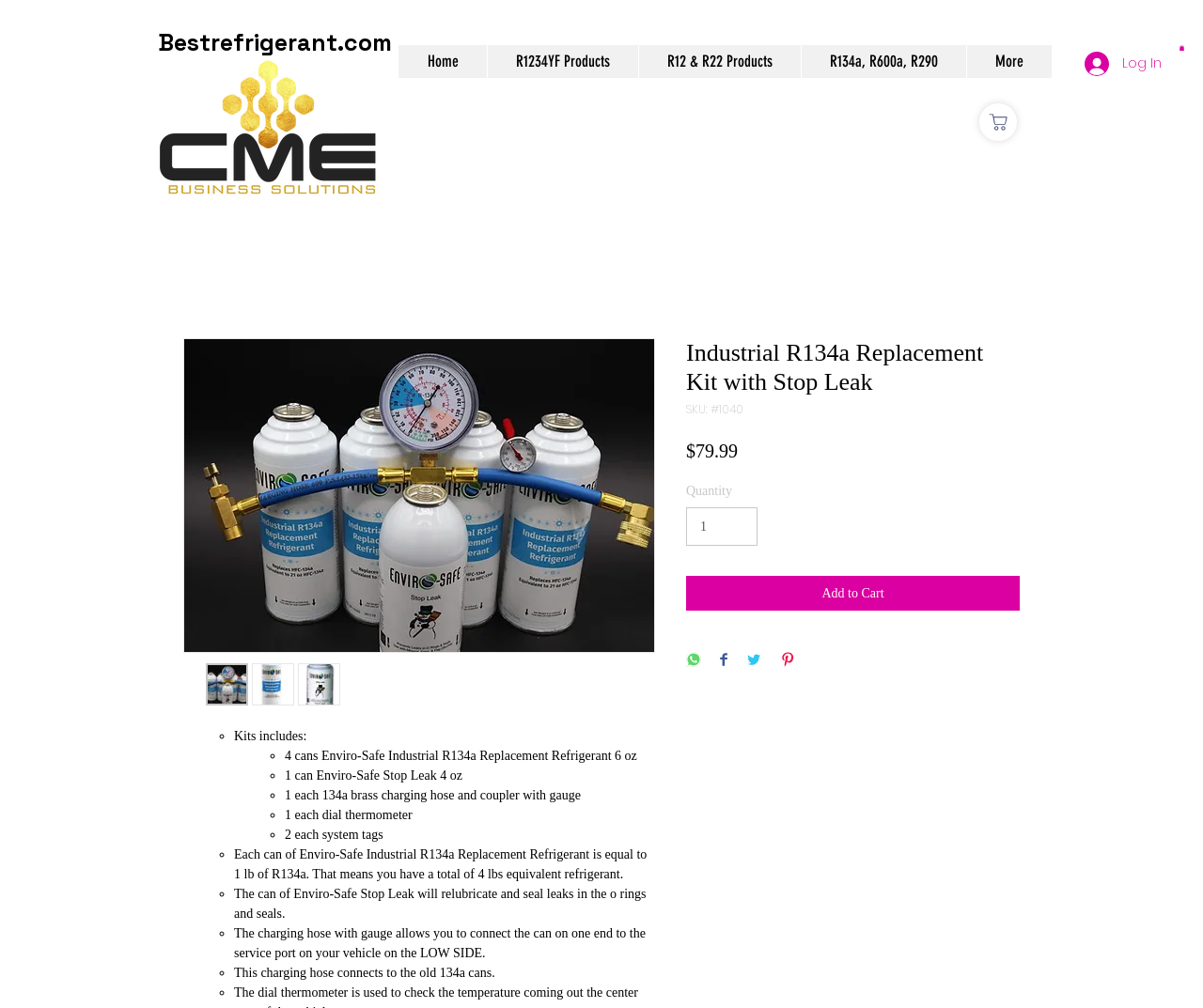Highlight the bounding box coordinates of the element that should be clicked to carry out the following instruction: "Click the 'Home' link". The coordinates must be given as four float numbers ranging from 0 to 1, i.e., [left, top, right, bottom].

[0.331, 0.045, 0.405, 0.077]